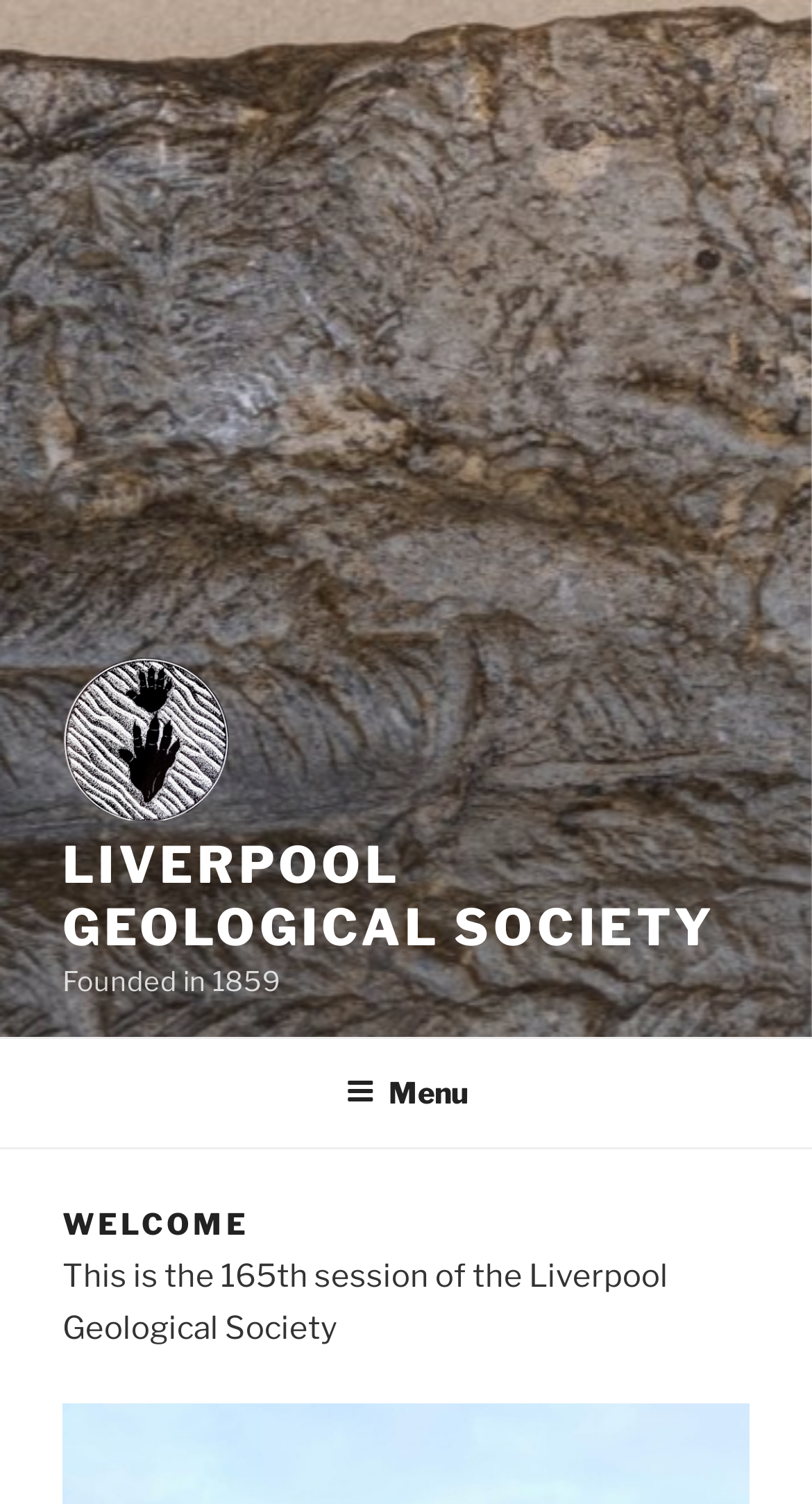What is the current session of the Liverpool Geological Society?
Examine the image closely and answer the question with as much detail as possible.

The current session of the Liverpool Geological Society can be found in the welcome message, which states 'This is the 165th session of the Liverpool Geological Society'.